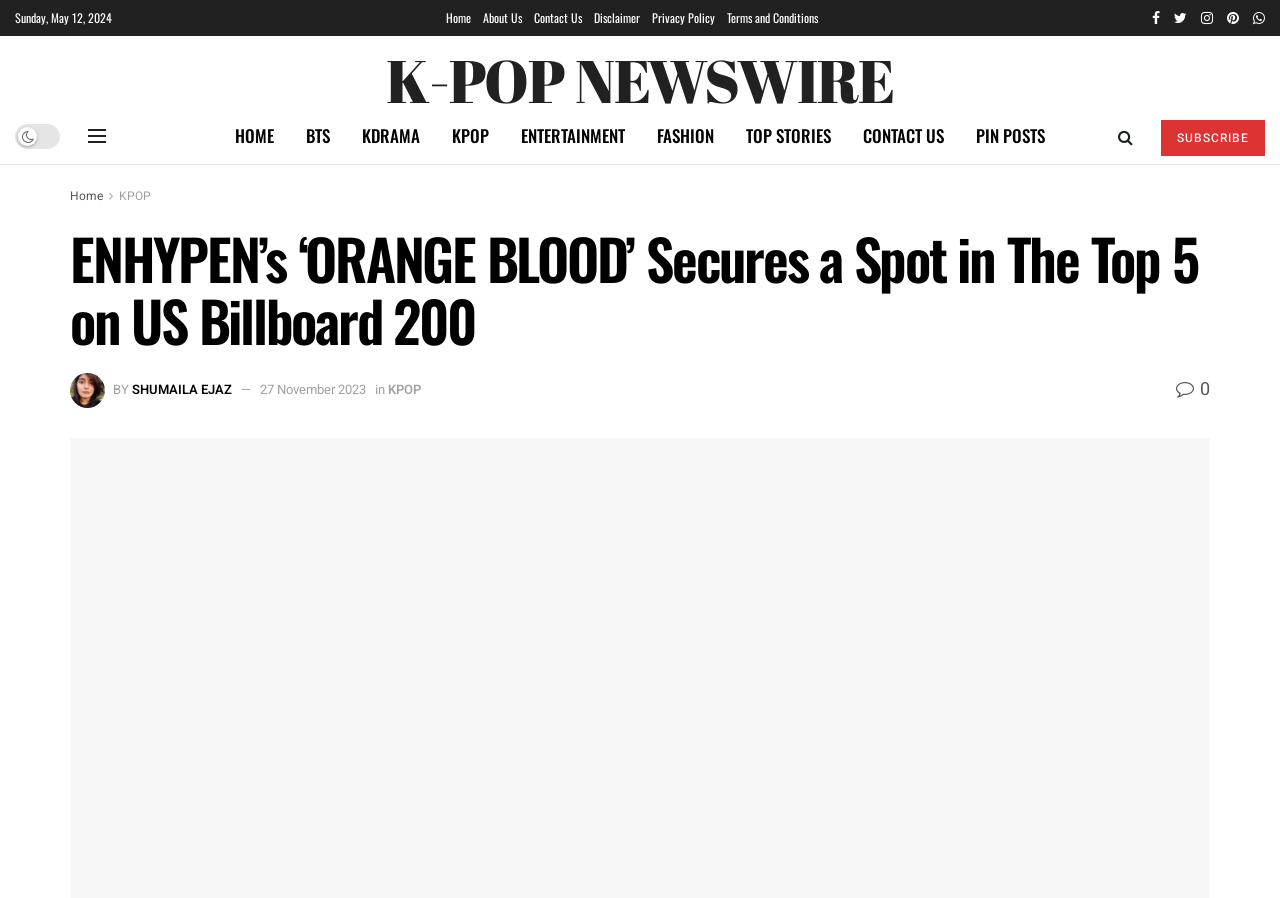Determine the bounding box coordinates of the UI element described below. Use the format (top-left x, top-left y, bottom-right x, bottom-right y) with floating point numbers between 0 and 1: 27 November 2023

[0.203, 0.423, 0.286, 0.444]